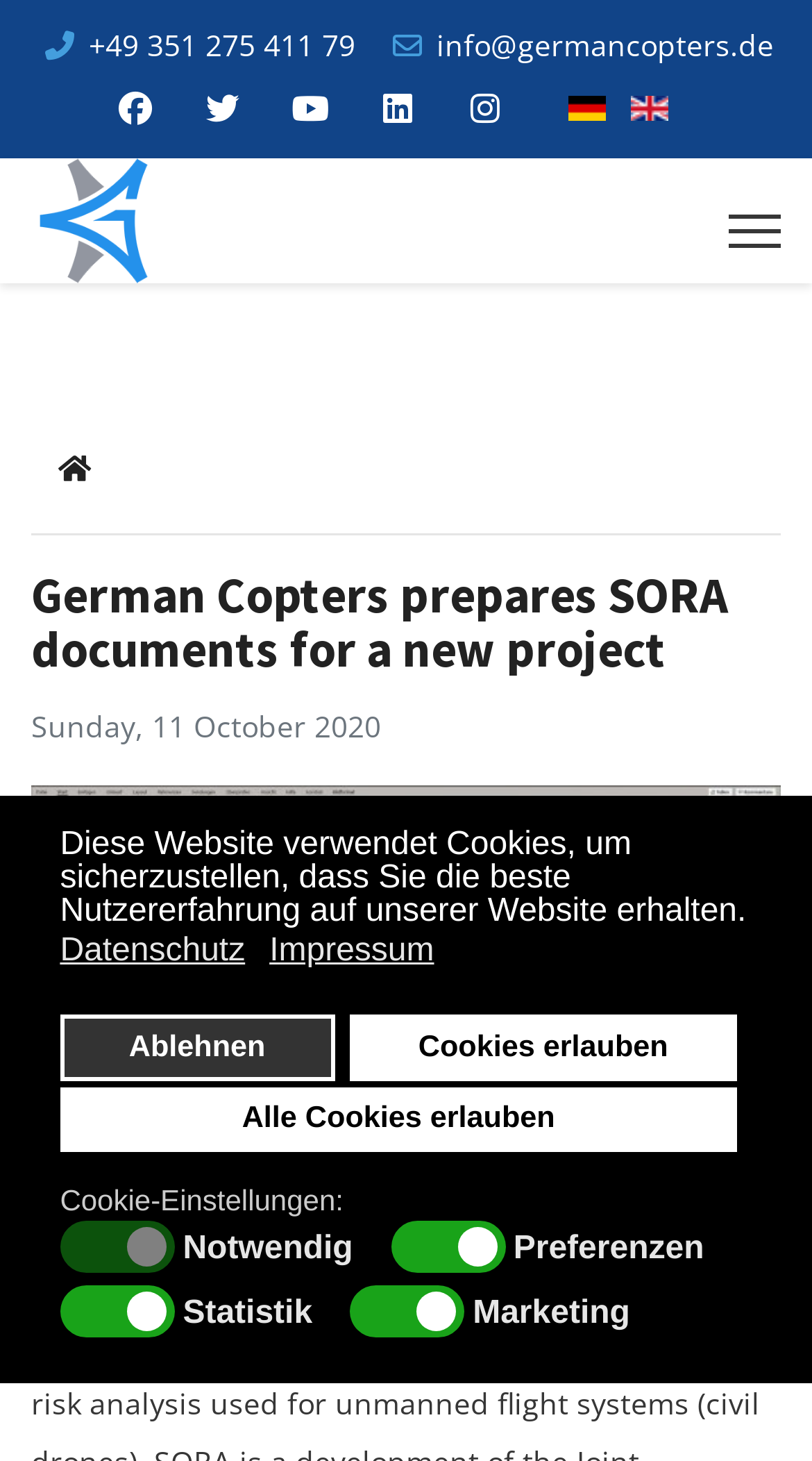Determine the coordinates of the bounding box for the clickable area needed to execute this instruction: "Explore related posts".

None